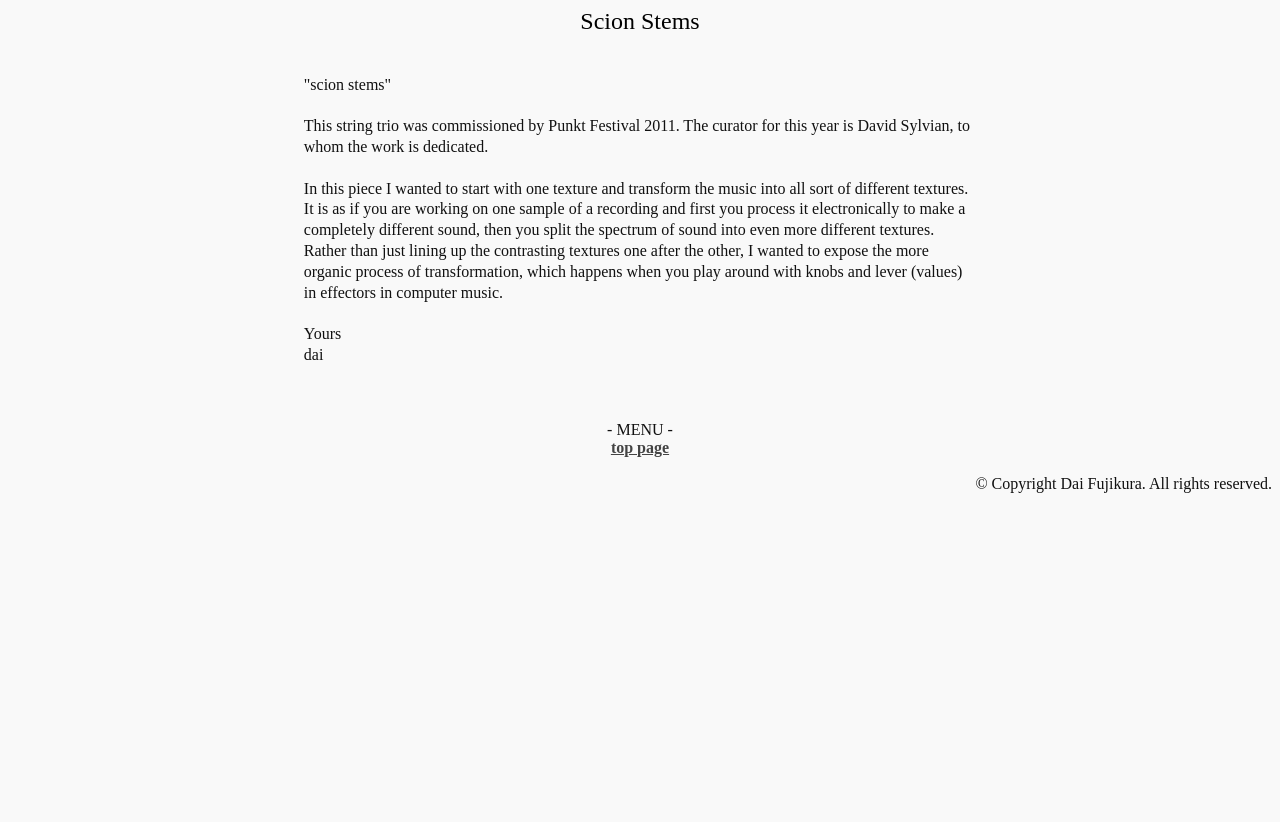Answer the following query with a single word or phrase:
How many rows are in the second table?

1